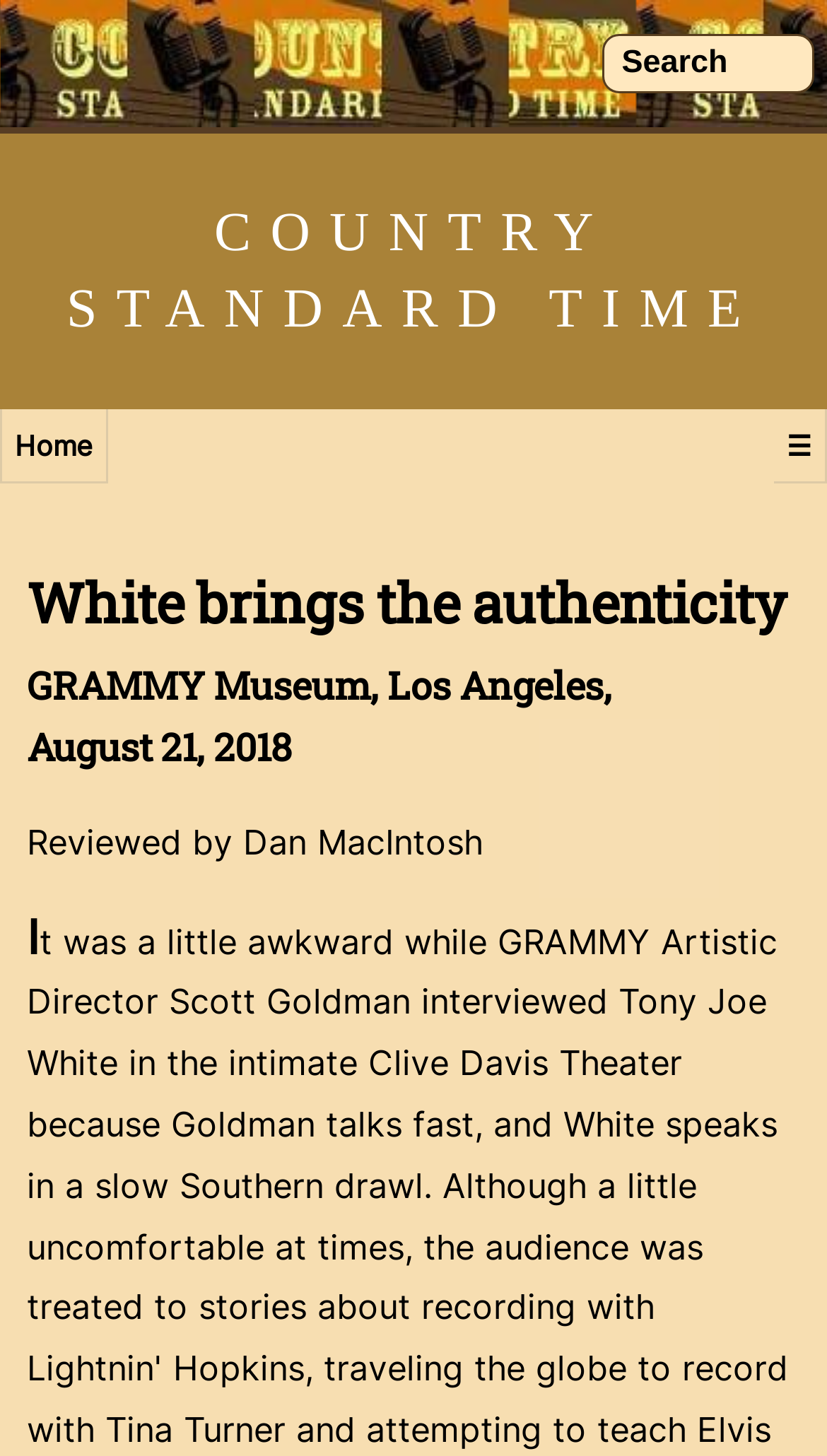Please determine and provide the text content of the webpage's heading.

White brings the authenticity